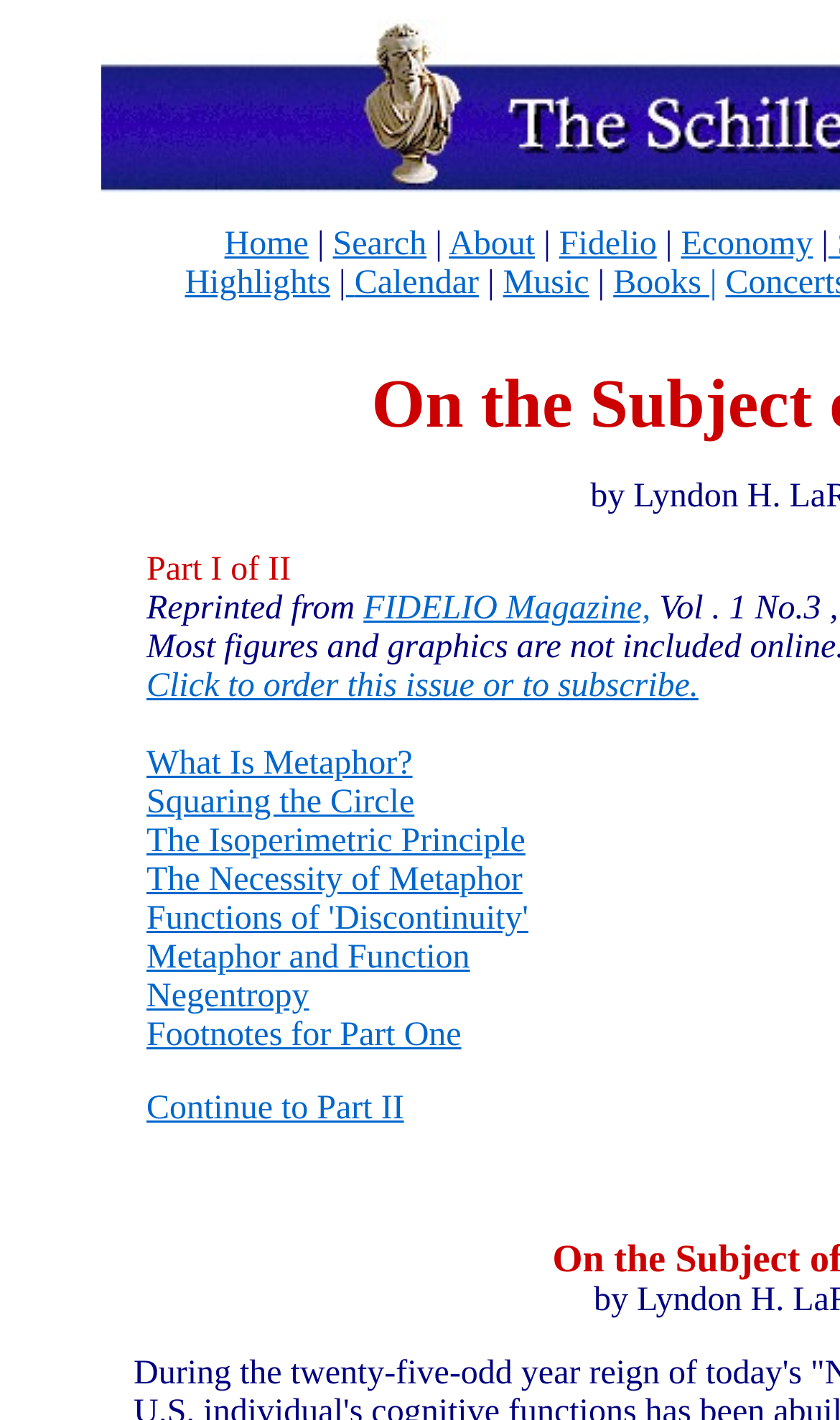Please specify the bounding box coordinates for the clickable region that will help you carry out the instruction: "View Publication".

None